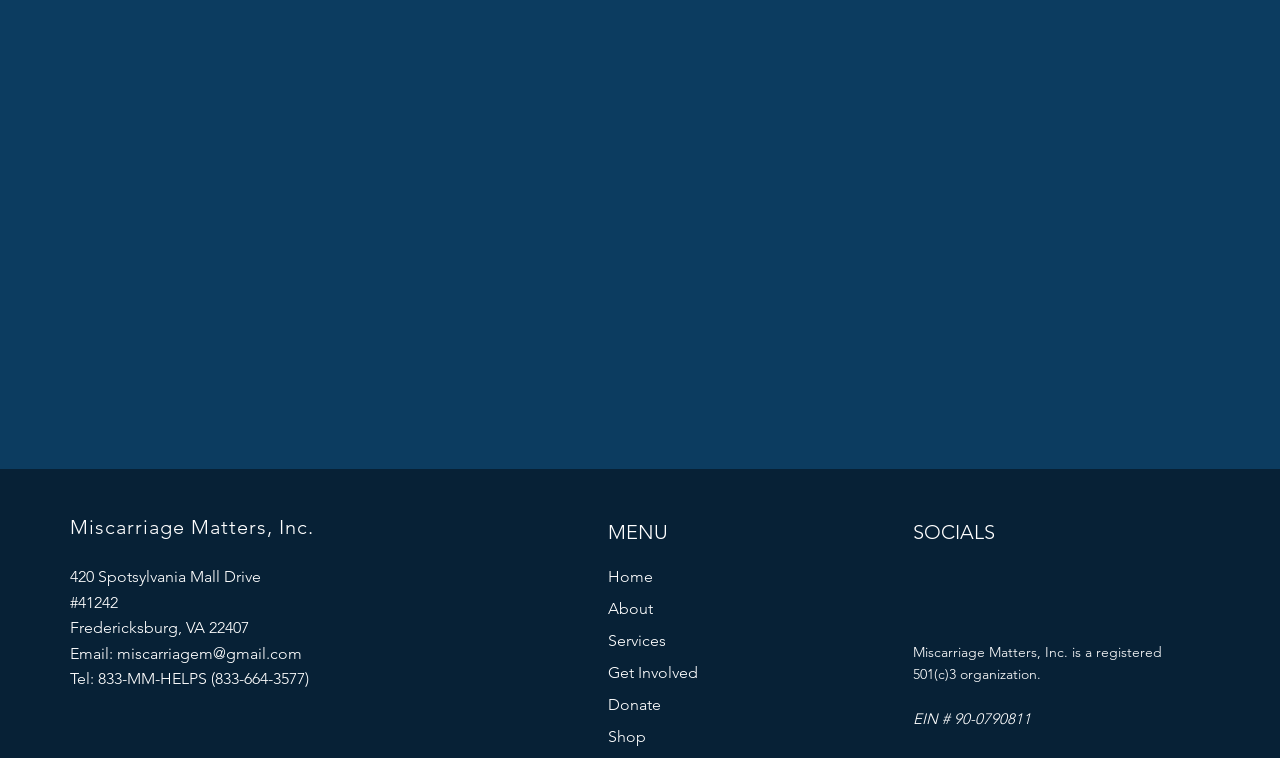How many social media platforms are listed?
Based on the image, please offer an in-depth response to the question.

The social media platforms are listed in the 'Social Bar' section, which contains links to Facebook, Twitter, Instagram, LinkedIn, and YouTube. Therefore, there are 5 social media platforms listed.